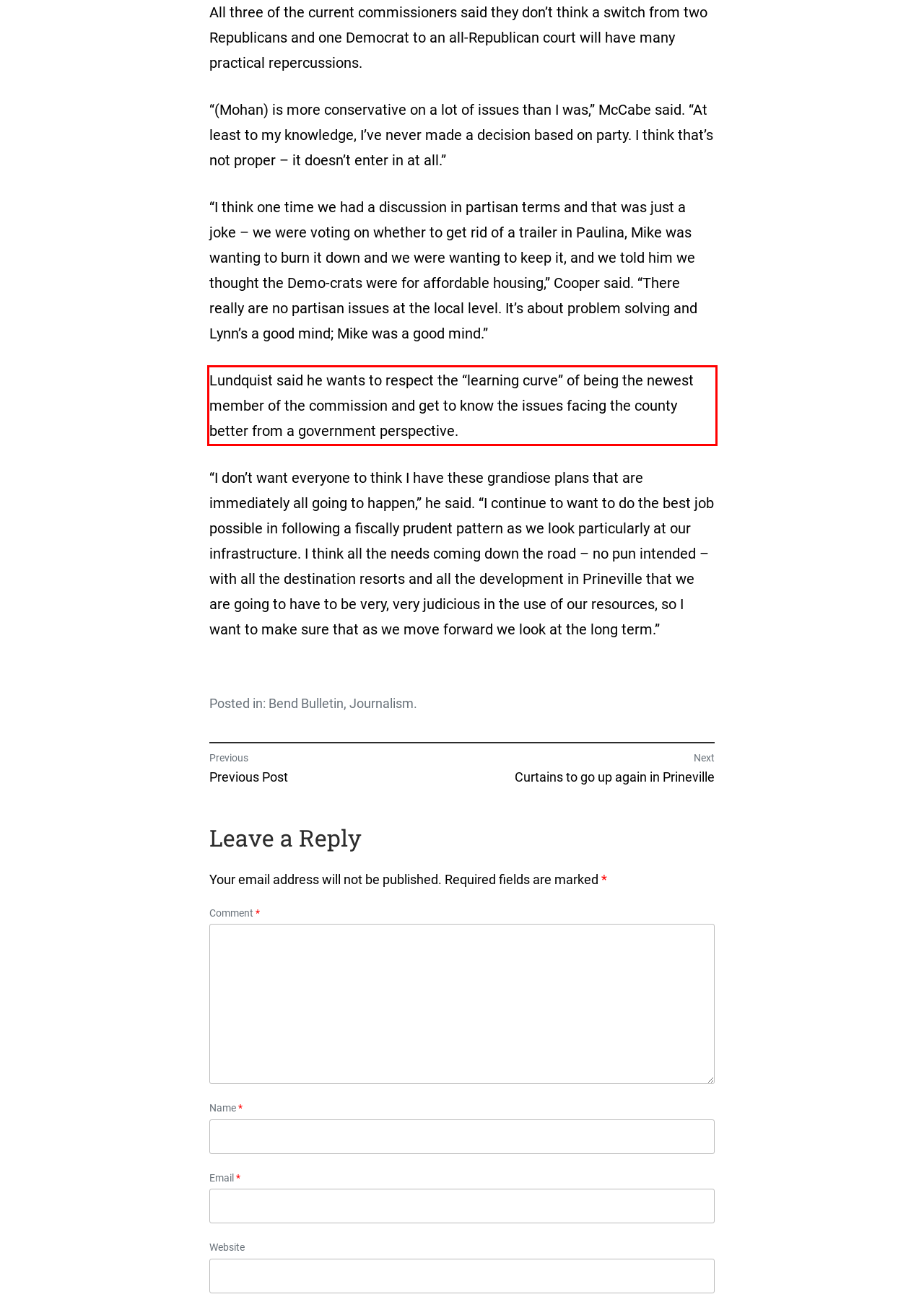You have a screenshot of a webpage, and there is a red bounding box around a UI element. Utilize OCR to extract the text within this red bounding box.

Lundquist said he wants to respect the “learning curve” of being the newest member of the commission and get to know the issues facing the county better from a government perspective.